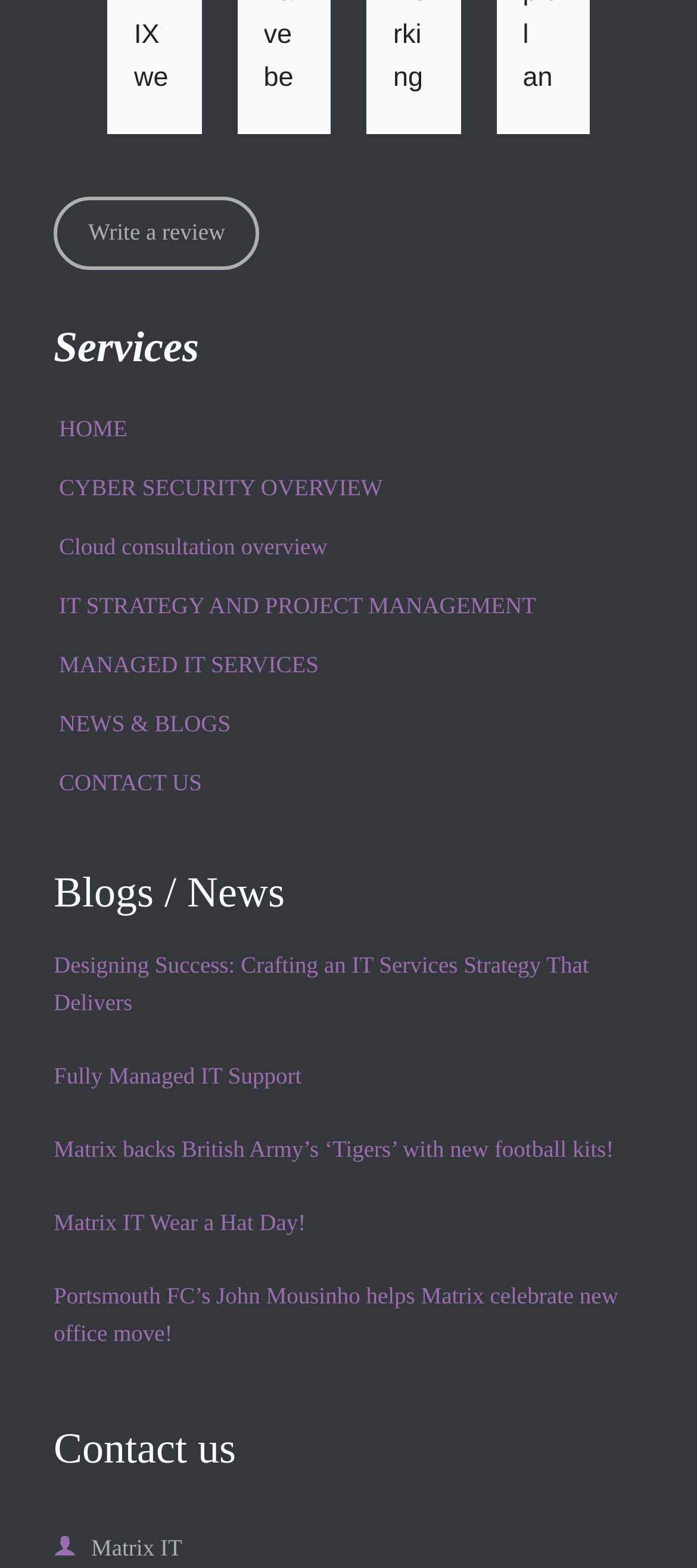Find the bounding box coordinates for the area you need to click to carry out the instruction: "read articles". The coordinates should be four float numbers between 0 and 1, indicated as [left, top, right, bottom].

None